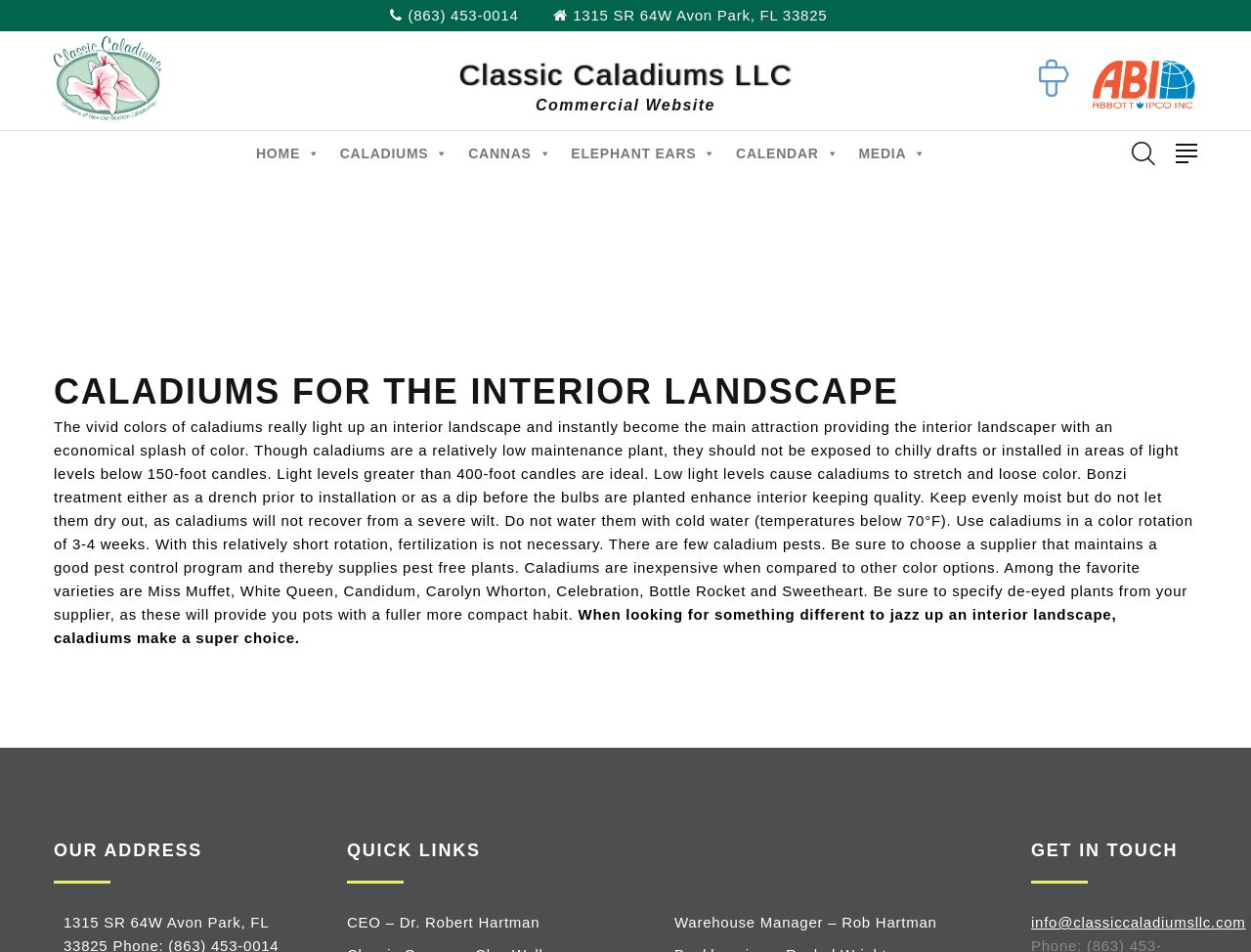For the given element description Home, determine the bounding box coordinates of the UI element. The coordinates should follow the format (top-left x, top-left y, bottom-right x, bottom-right y) and be within the range of 0 to 1.

[0.197, 0.141, 0.264, 0.182]